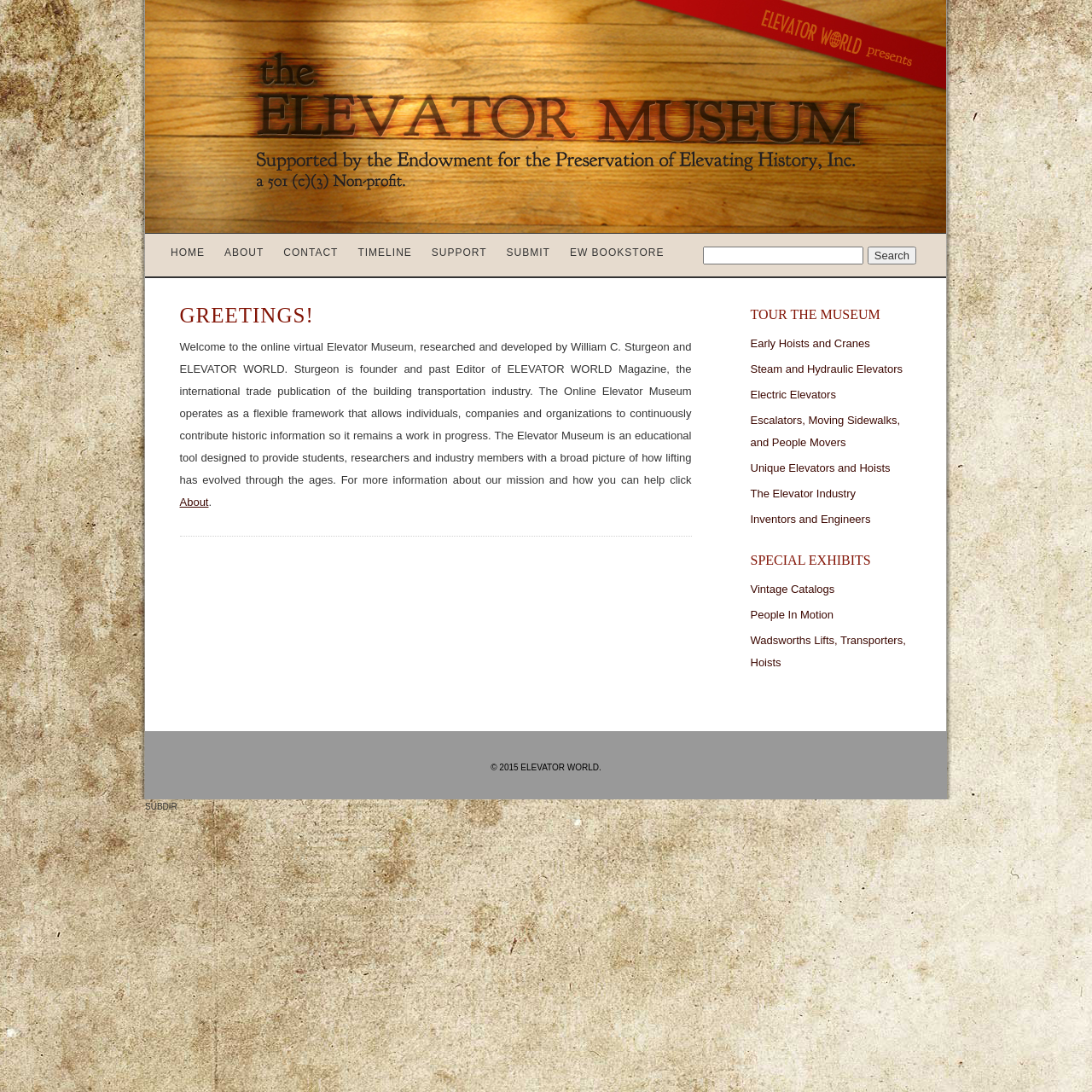Give a one-word or phrase response to the following question: What is the name of the online museum?

Elevator Museum